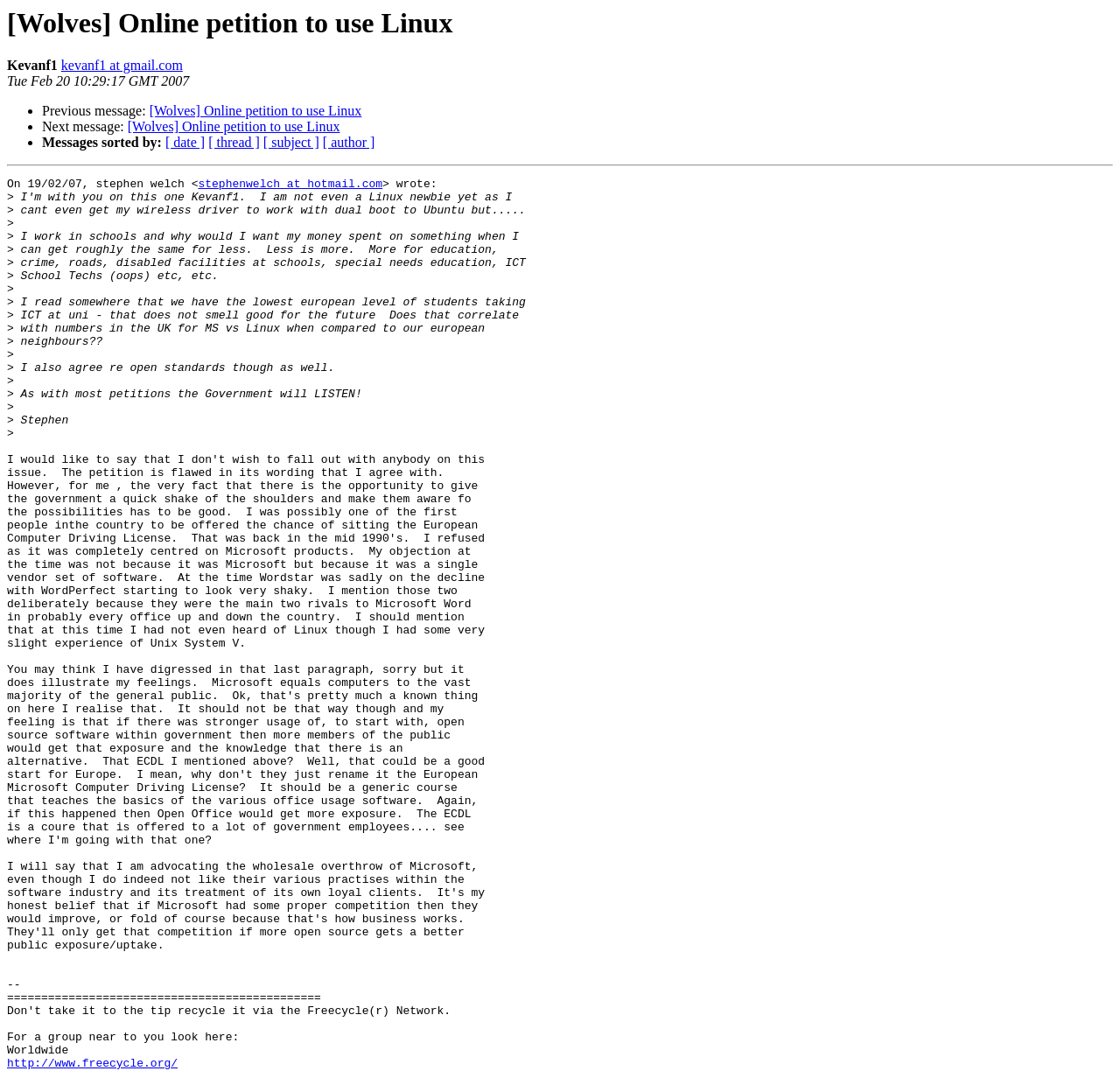Please extract and provide the main headline of the webpage.

[Wolves] Online petition to use Linux